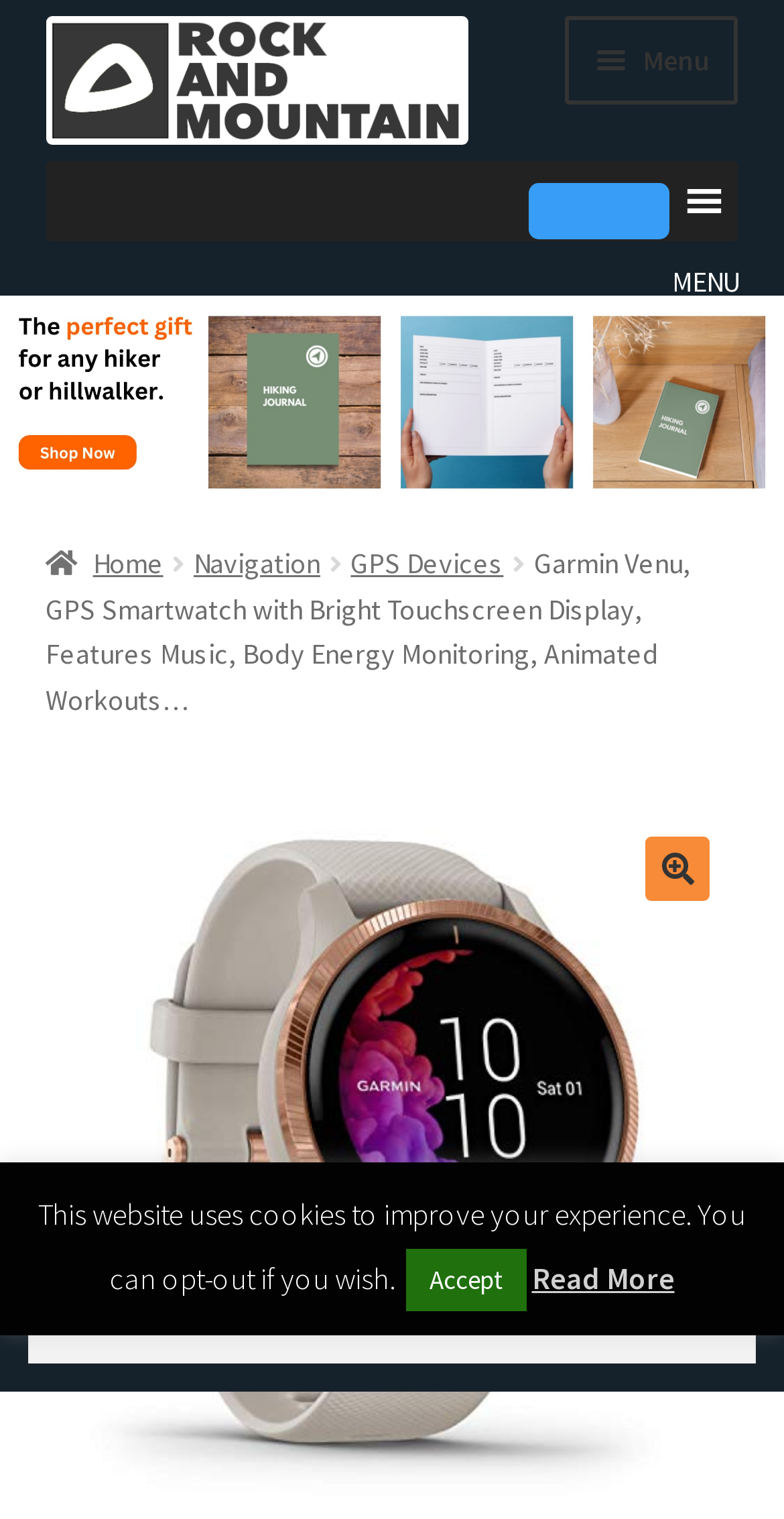Please specify the bounding box coordinates of the element that should be clicked to execute the given instruction: 'subscribe to EC newsletter'. Ensure the coordinates are four float numbers between 0 and 1, expressed as [left, top, right, bottom].

None